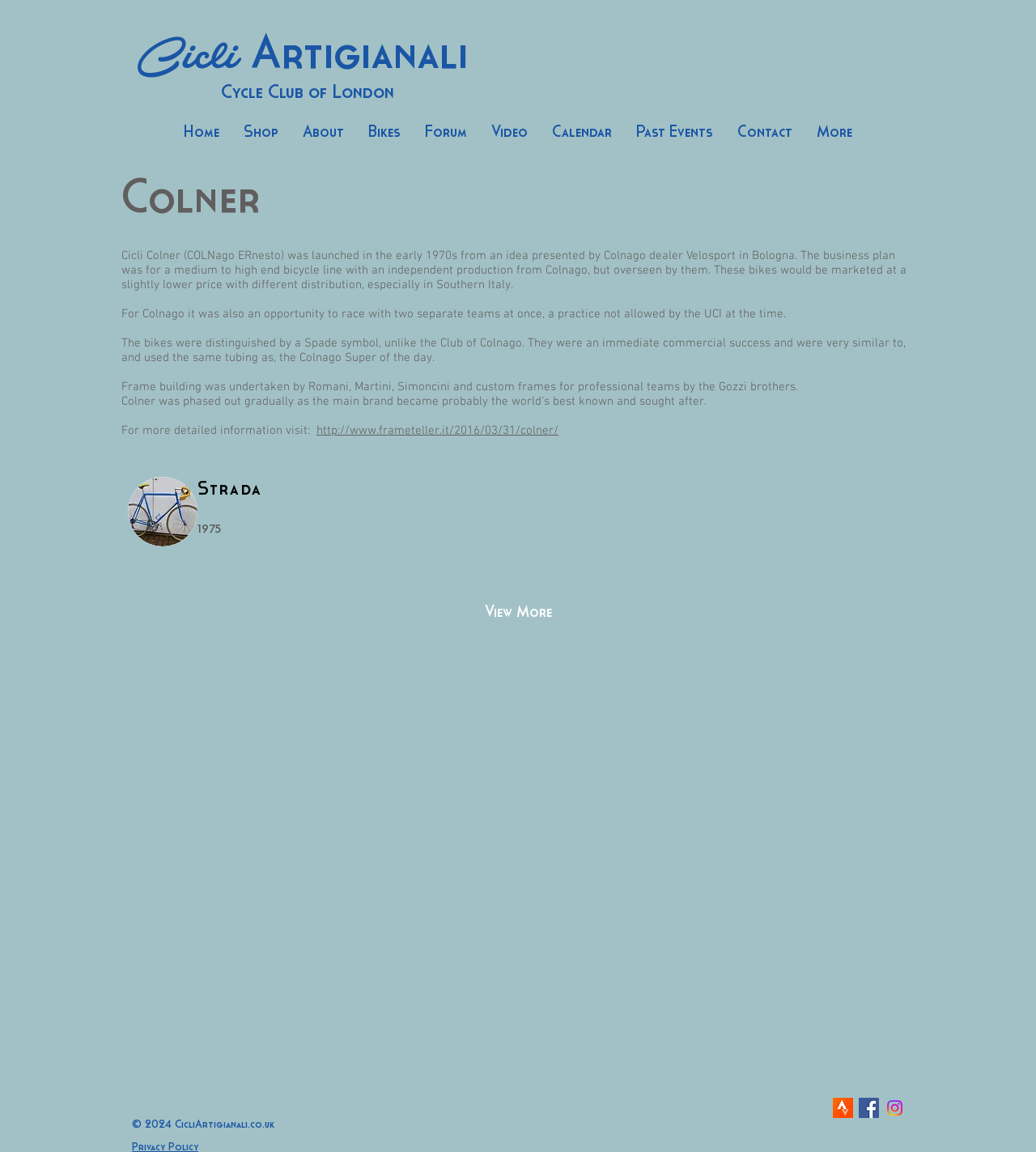Answer the following in one word or a short phrase: 
What social media platform is represented by the strava-icon?

Strava